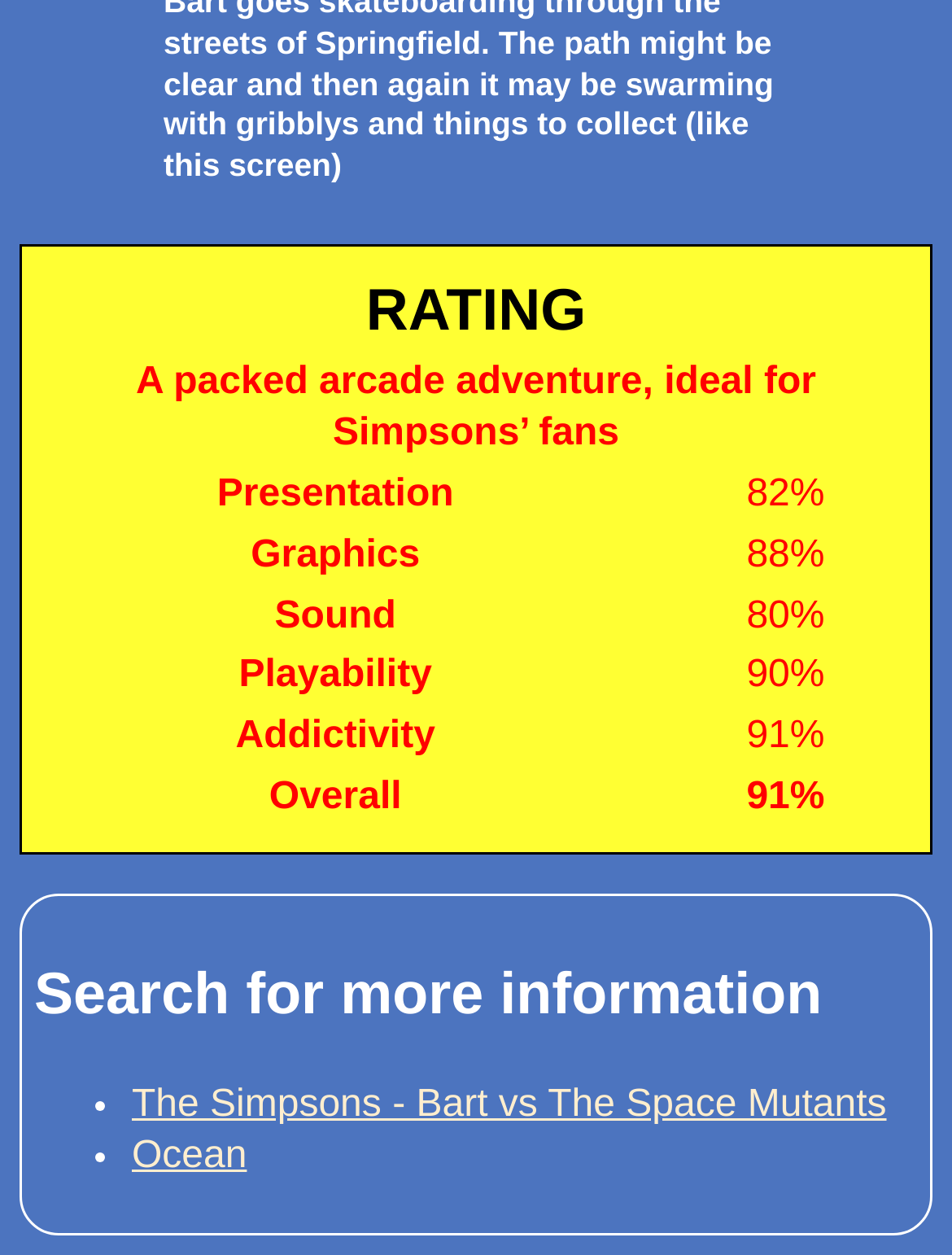What is the link below the 'Search for more information' heading?
Please use the image to provide an in-depth answer to the question.

The link below the 'Search for more information' heading is 'The Simpsons - Bart vs The Space Mutants' as indicated by the link element with that text.